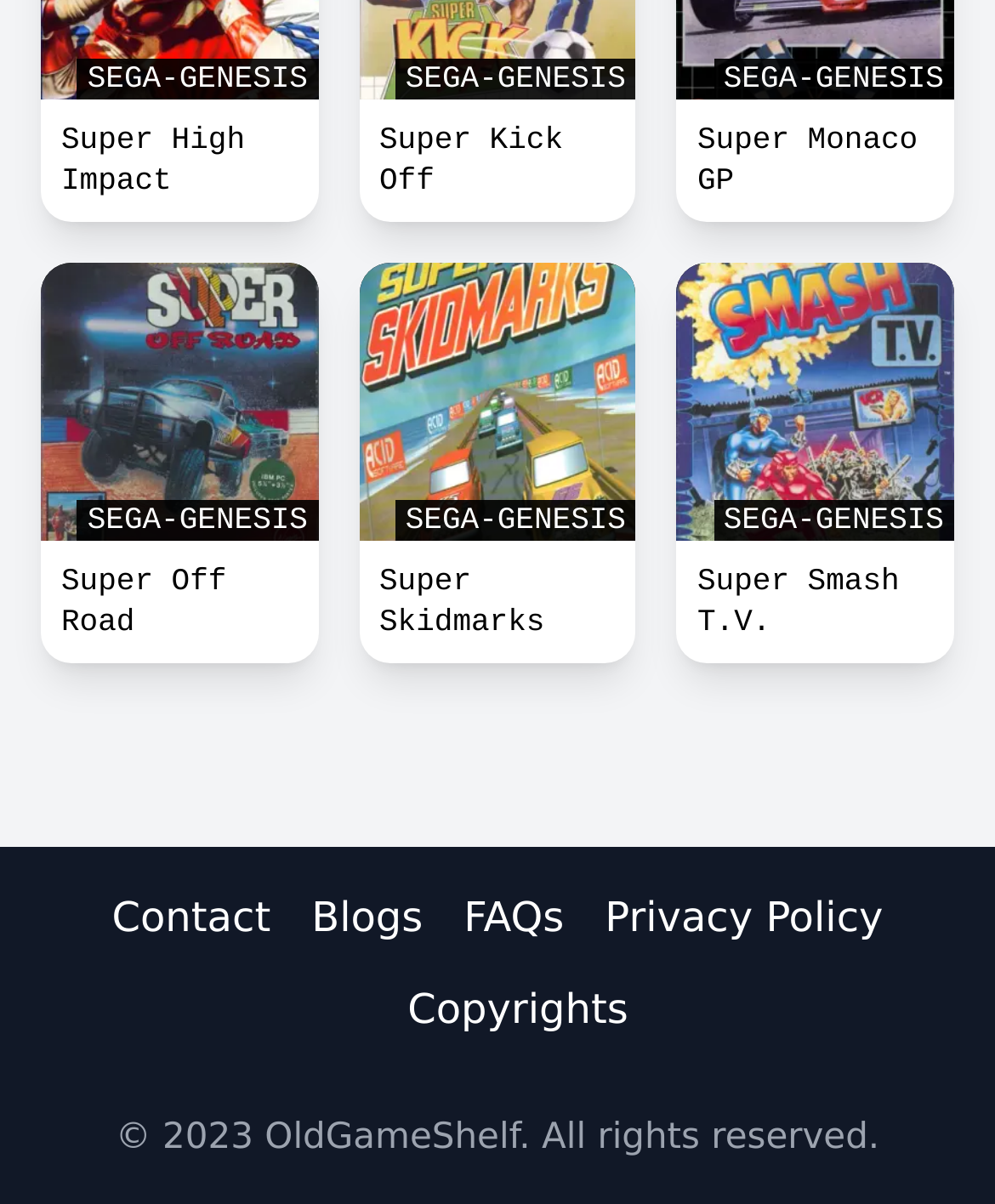Determine the bounding box coordinates for the element that should be clicked to follow this instruction: "check Copyrights". The coordinates should be given as four float numbers between 0 and 1, in the format [left, top, right, bottom].

[0.41, 0.813, 0.631, 0.864]